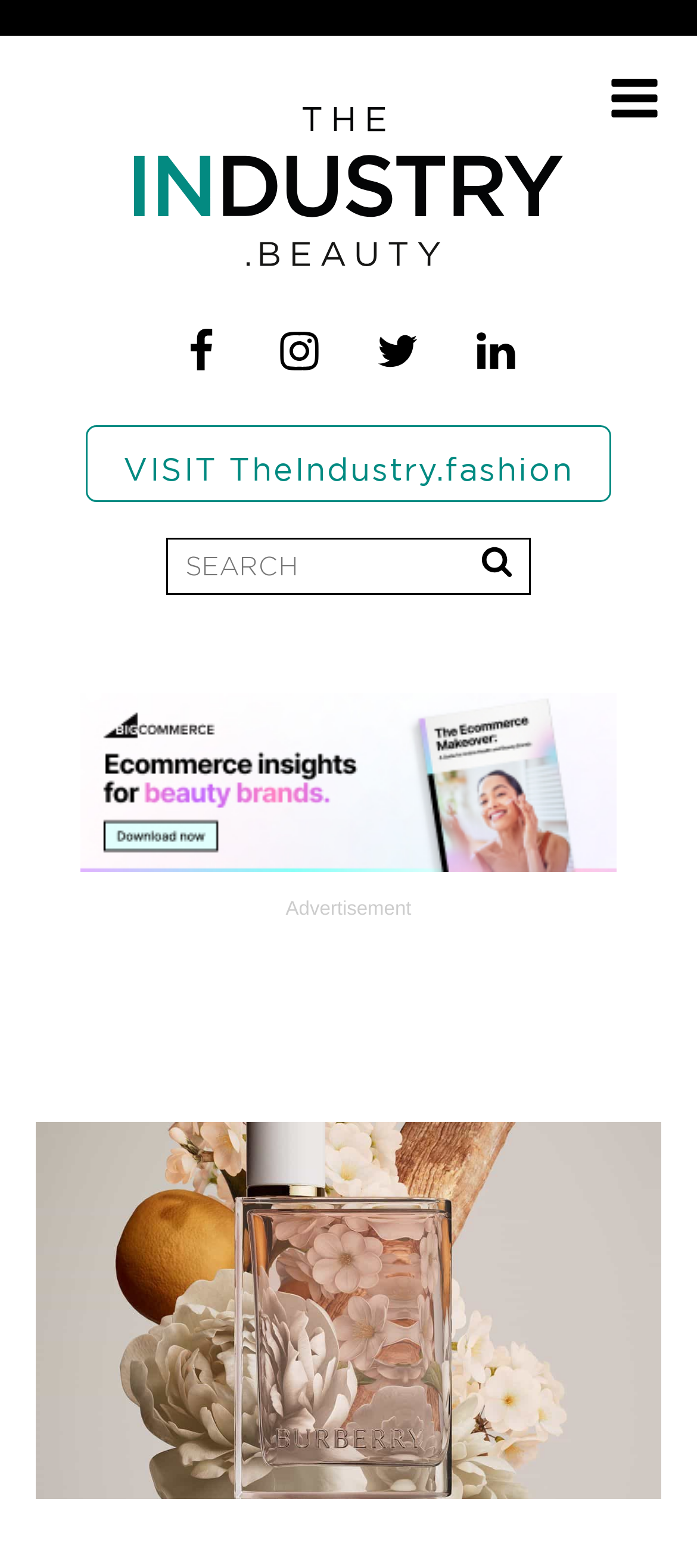What is the main topic of the website?
Refer to the image and give a detailed answer to the query.

Based on the website's content and layout, it appears that the main topic of the website is the beauty industry, with a focus on news, trends, and products related to beauty and cosmetics.